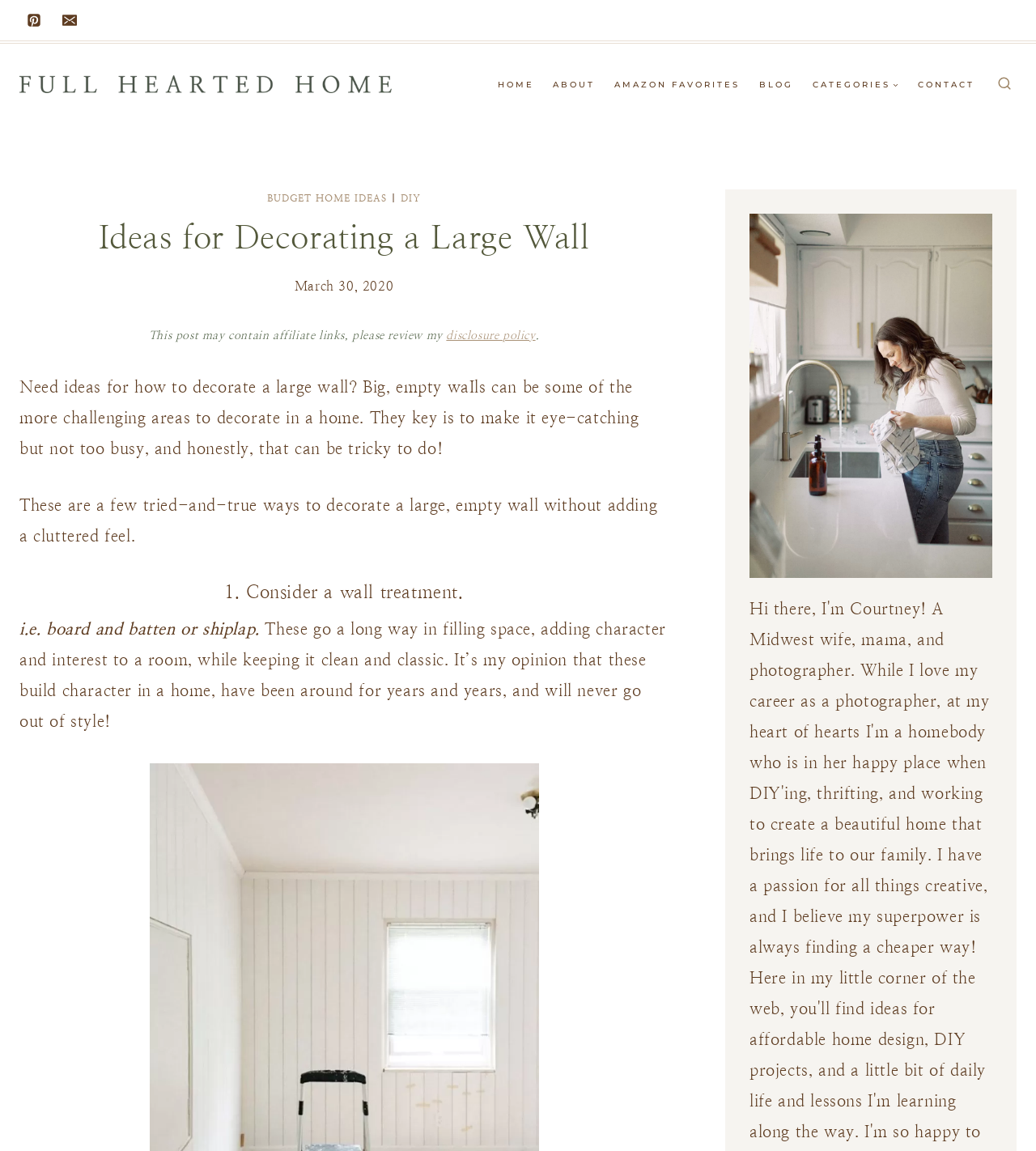Please answer the following question using a single word or phrase: 
What is one way to decorate a large wall?

Wall treatment